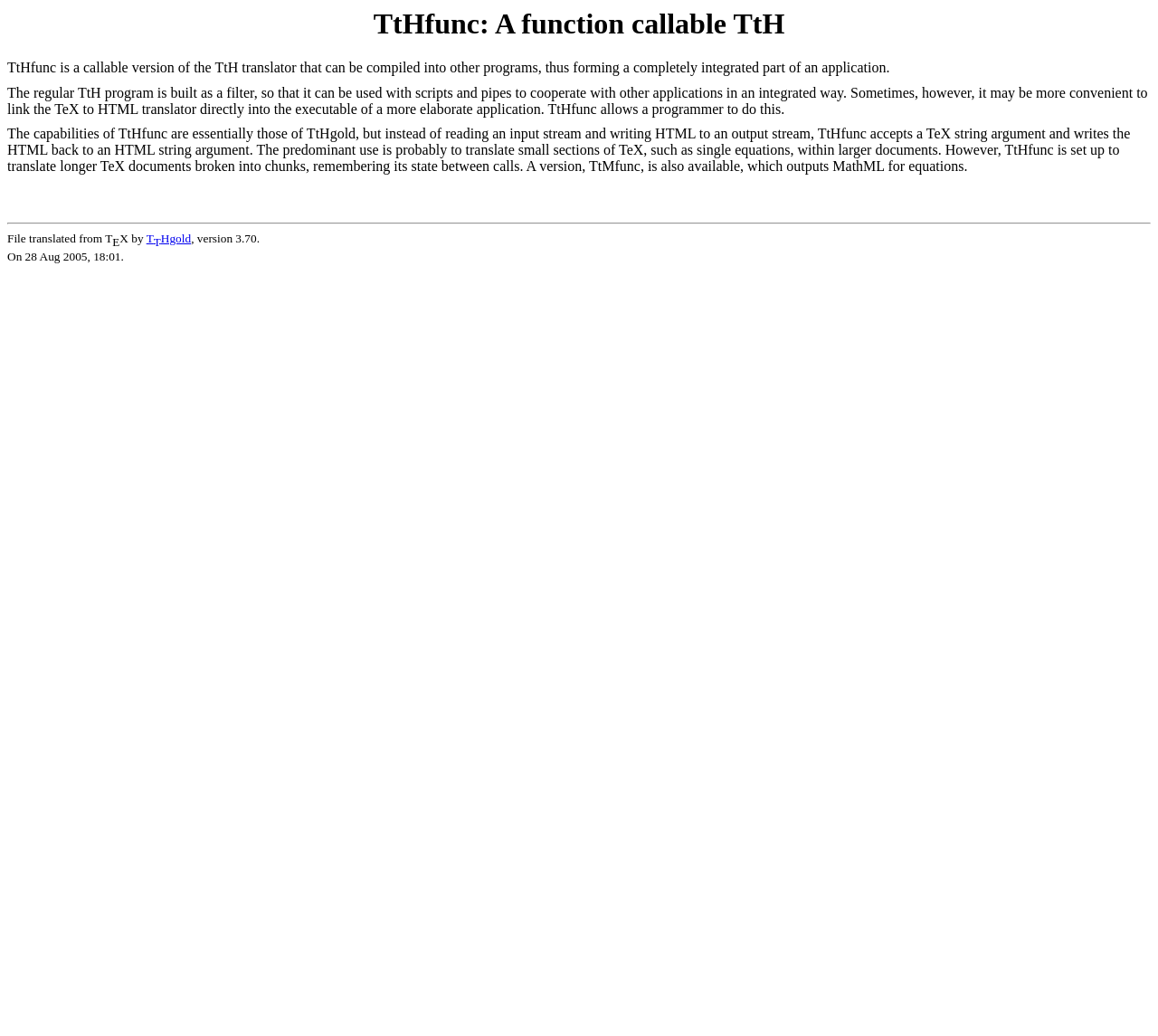What is the alternative version of TtHfunc?
Please provide a detailed answer to the question.

According to the webpage, TtMfunc is an alternative version of TtHfunc that outputs MathML for equations.